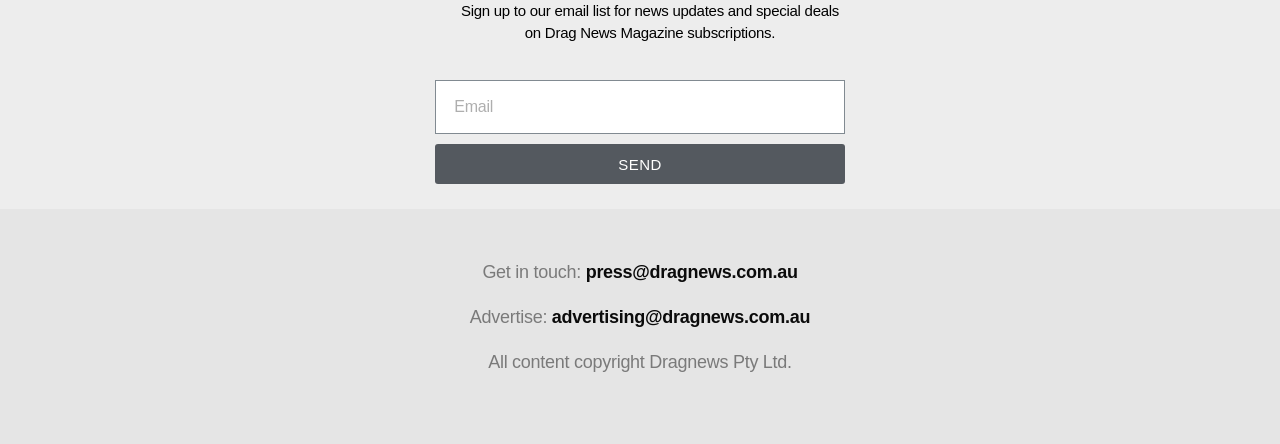How many contact email addresses are provided?
Could you answer the question in a detailed manner, providing as much information as possible?

There are two contact email addresses provided on the webpage: 'press@dragnews.com.au' for press inquiries and 'advertising@dragnews.com.au' for advertising inquiries.